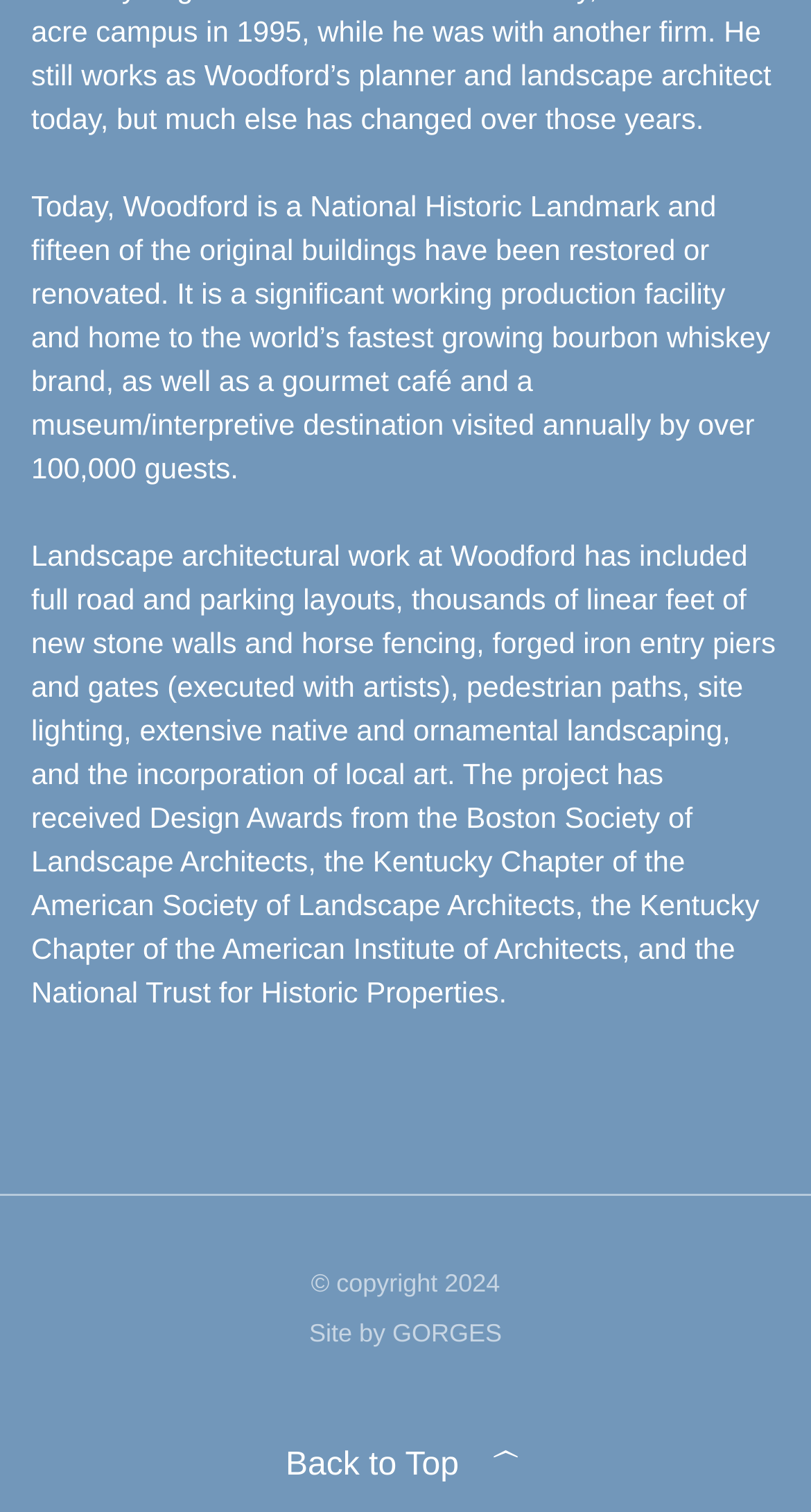Bounding box coordinates are specified in the format (top-left x, top-left y, bottom-right x, bottom-right y). All values are floating point numbers bounded between 0 and 1. Please provide the bounding box coordinate of the region this sentence describes: GORGES

[0.484, 0.872, 0.619, 0.891]